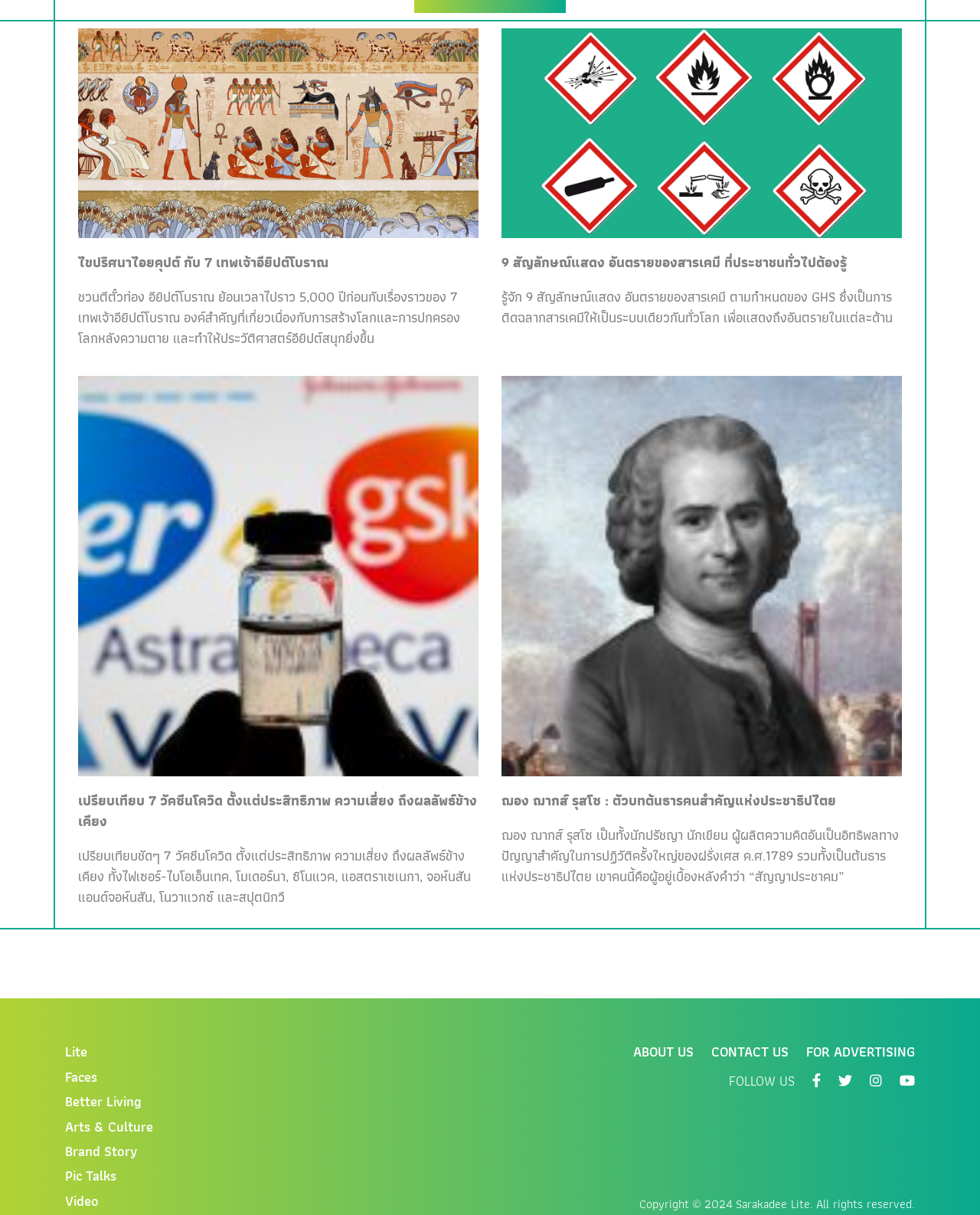Please locate the bounding box coordinates of the element that should be clicked to achieve the given instruction: "Click the link to explore ancient Egyptian history".

[0.08, 0.208, 0.488, 0.225]